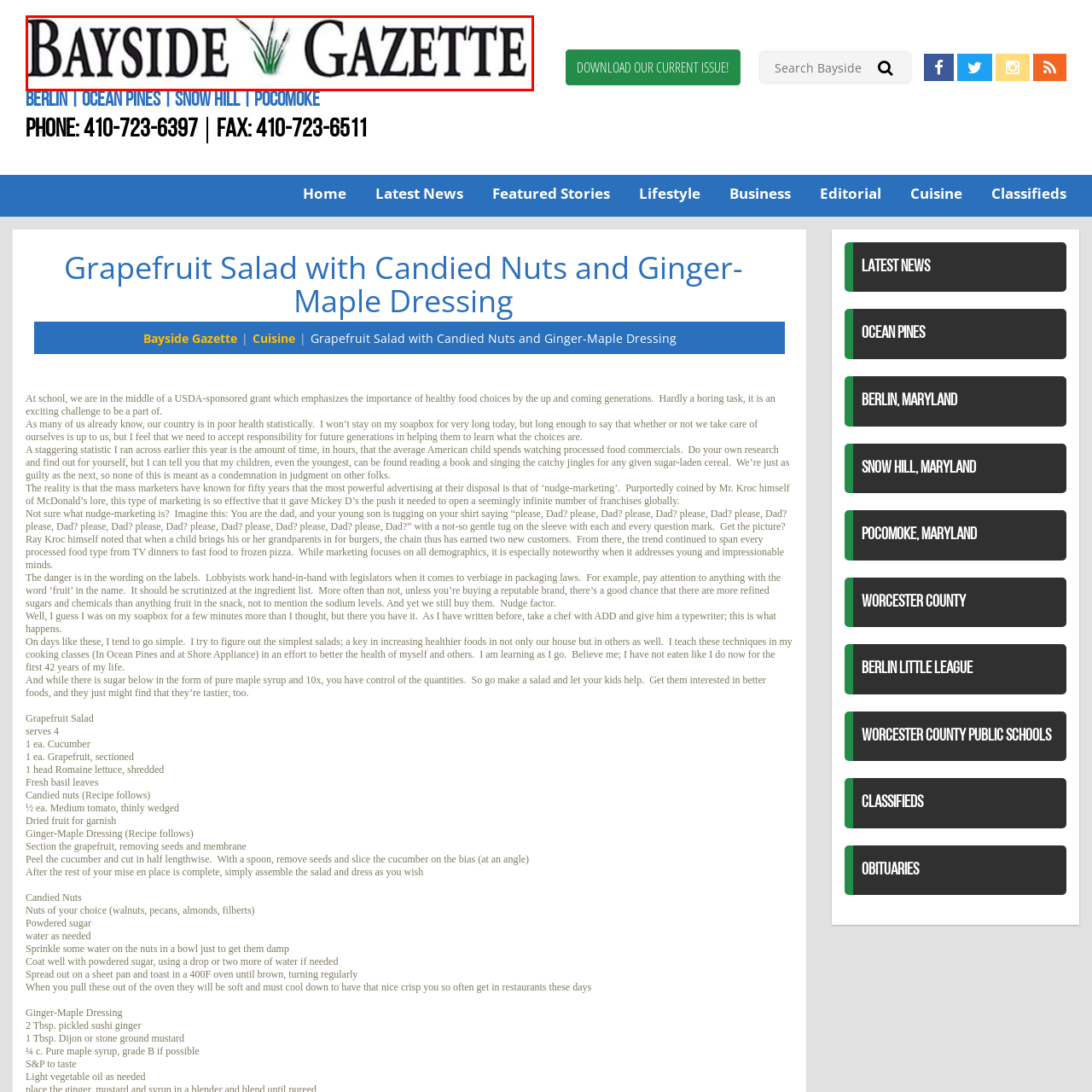What is the role of the logo in the publication's identity? Check the image surrounded by the red bounding box and reply with a single word or a short phrase.

Visual anchor